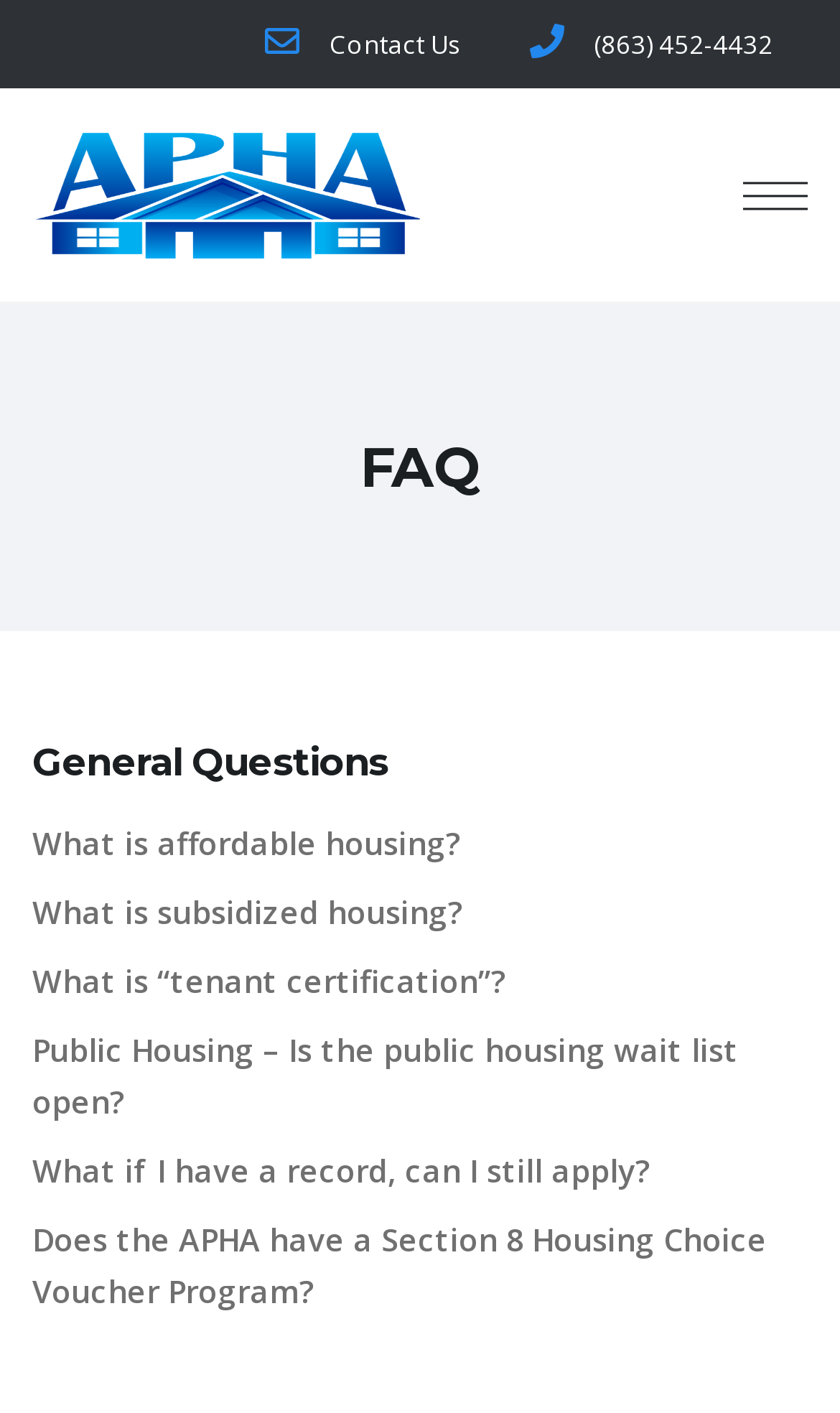Answer the following inquiry with a single word or phrase:
How many links are there in the General Questions section?

6